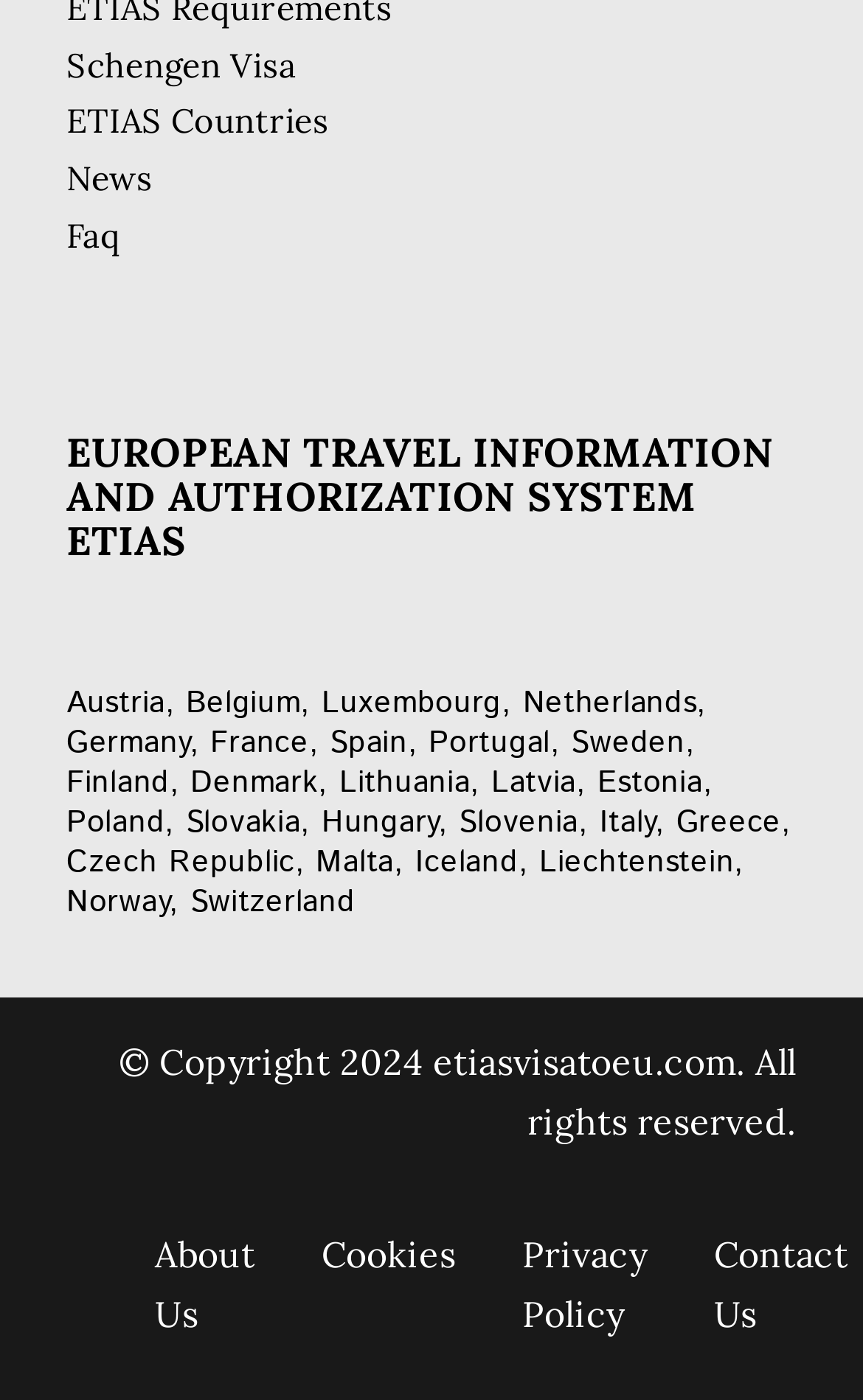Determine the bounding box coordinates of the clickable element to complete this instruction: "Contact Us for more information". Provide the coordinates in the format of four float numbers between 0 and 1, [left, top, right, bottom].

[0.827, 0.88, 0.983, 0.955]